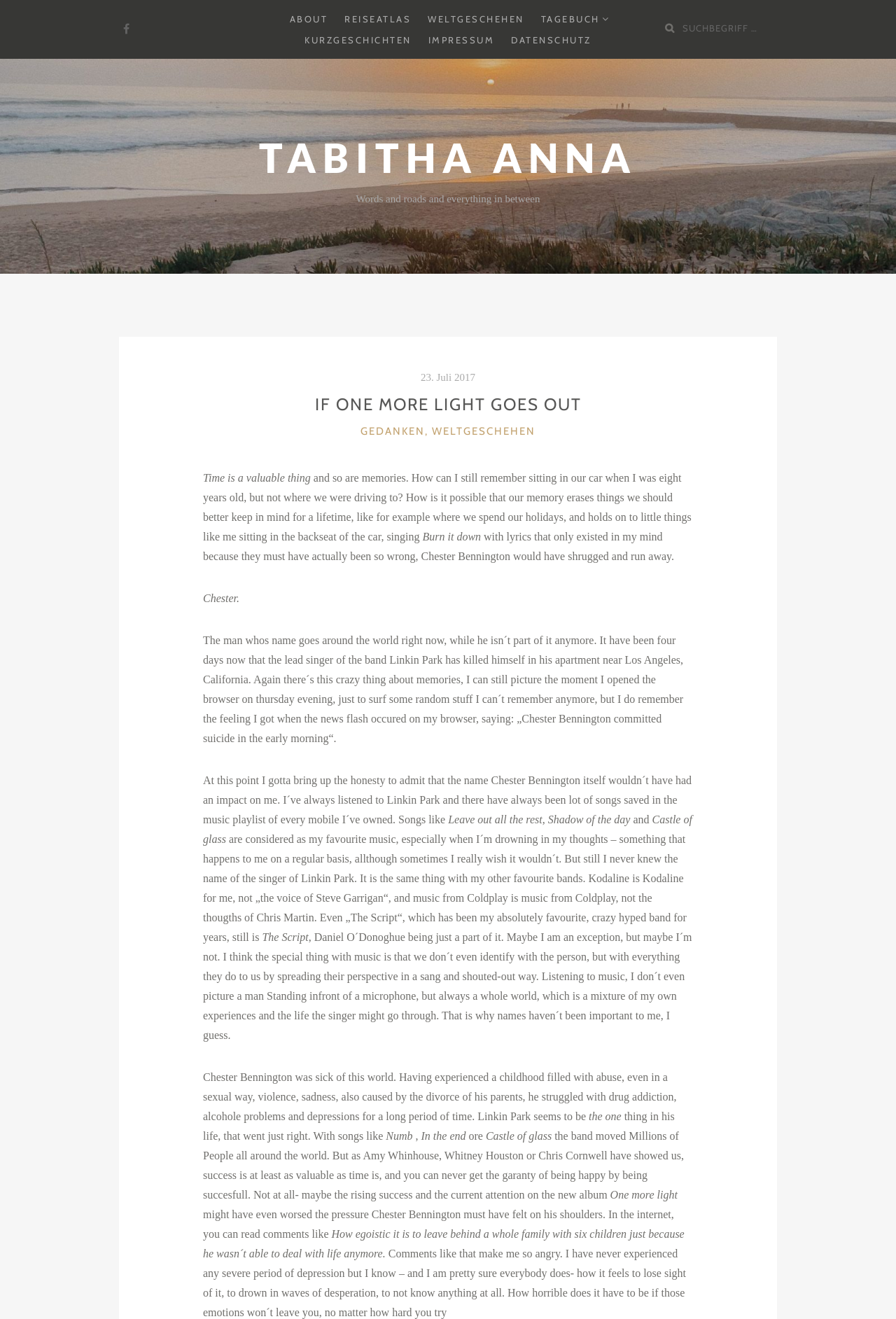Please locate the clickable area by providing the bounding box coordinates to follow this instruction: "Go to ABOUT page".

[0.315, 0.006, 0.373, 0.022]